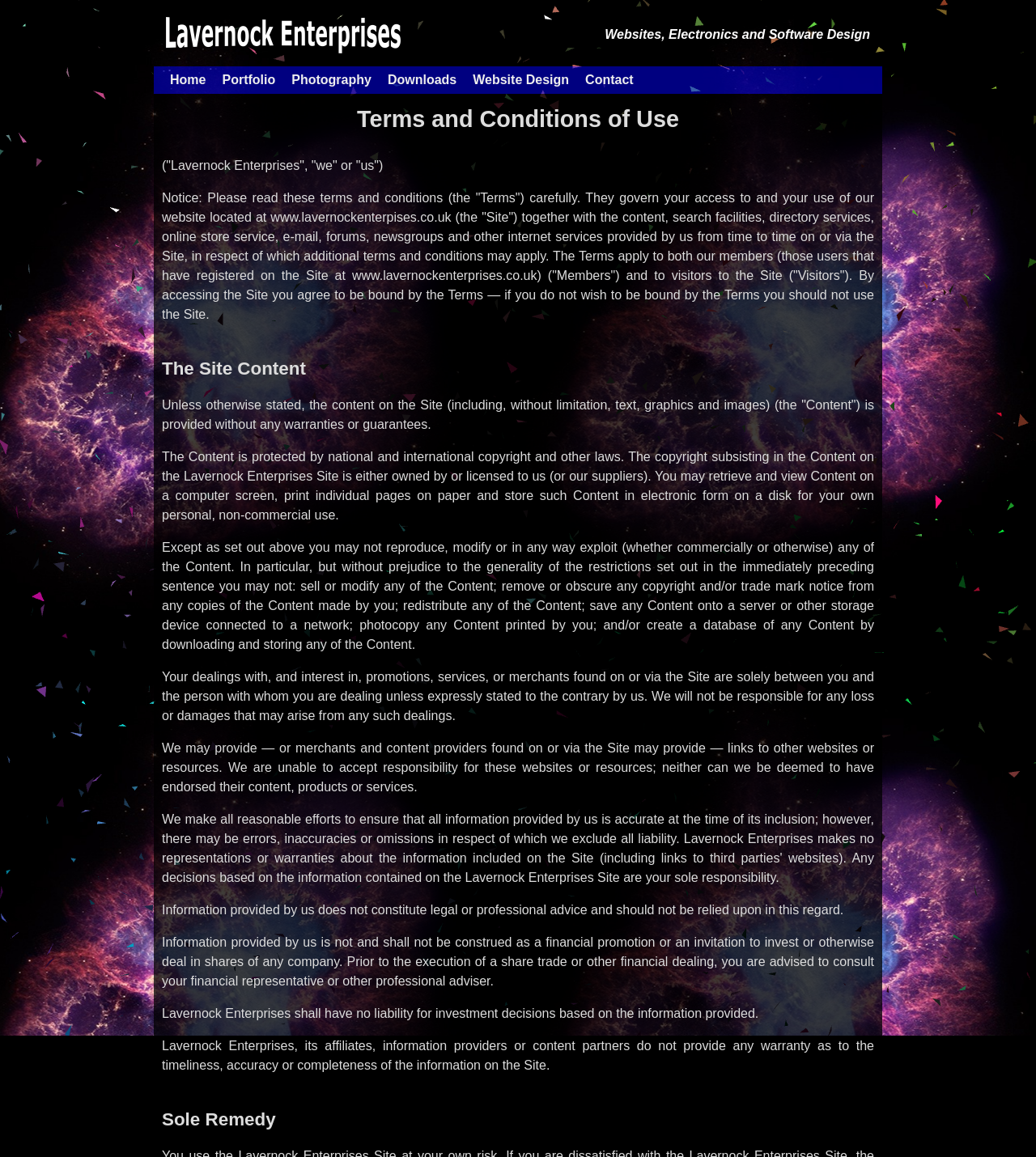Who is responsible for dealings with promotions or services?
Based on the image, provide a one-word or brief-phrase response.

You and the person you are dealing with